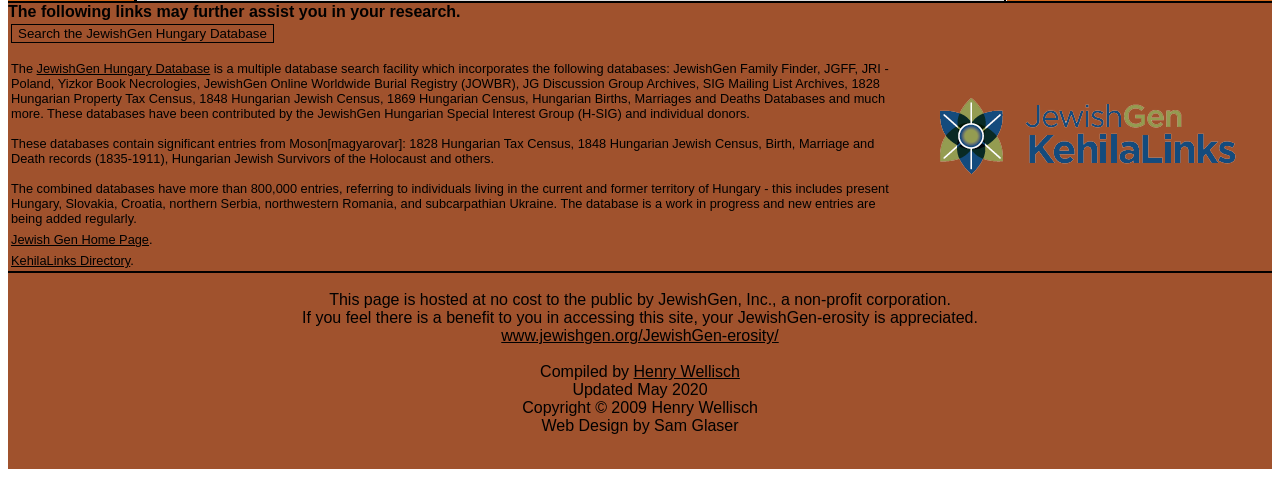Using the webpage screenshot, find the UI element described by Jewish Gen Home Page. Provide the bounding box coordinates in the format (top-left x, top-left y, bottom-right x, bottom-right y), ensuring all values are floating point numbers between 0 and 1.

[0.009, 0.487, 0.116, 0.519]